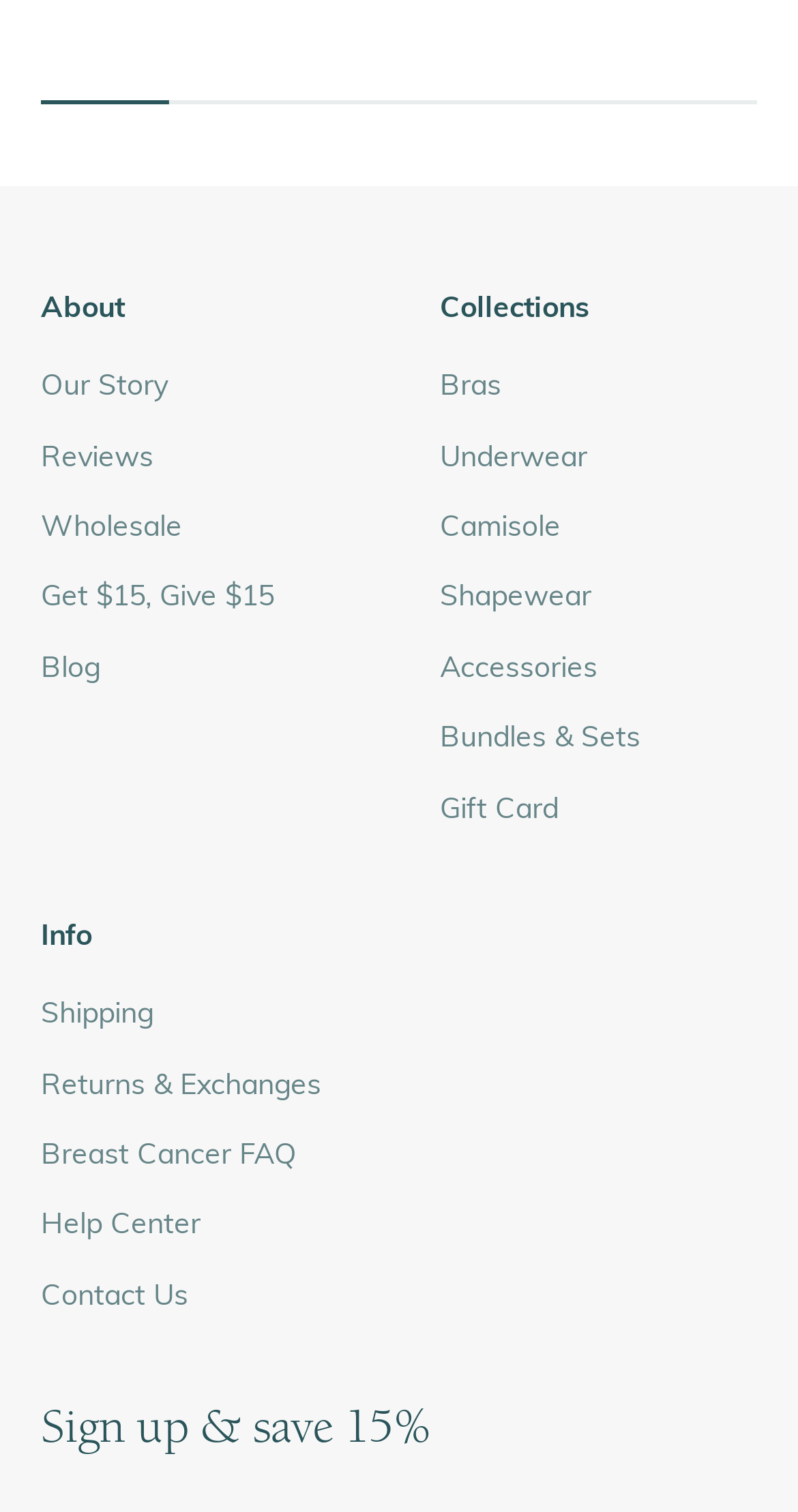Answer the question using only a single word or phrase: 
What is the last link in the Info section?

Contact Us